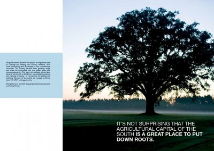Describe every significant element in the image thoroughly.

The image showcases a majestic tree silhouetted against a serene dawn sky, symbolizing the rich cultural and agricultural heritage of the South. Accompanying the striking visuals, bold text emphasizes the sentiment: "It's not by chance that the agricultural capital of the South is a great place to put down roots." This statement highlights the area's significance and allure, inviting viewers to connect with its charm and community spirit. The overall composition conveys a sense of nostalgia and warmth, capturing the essence of a region proud of its traditions and looking toward a hopeful future.